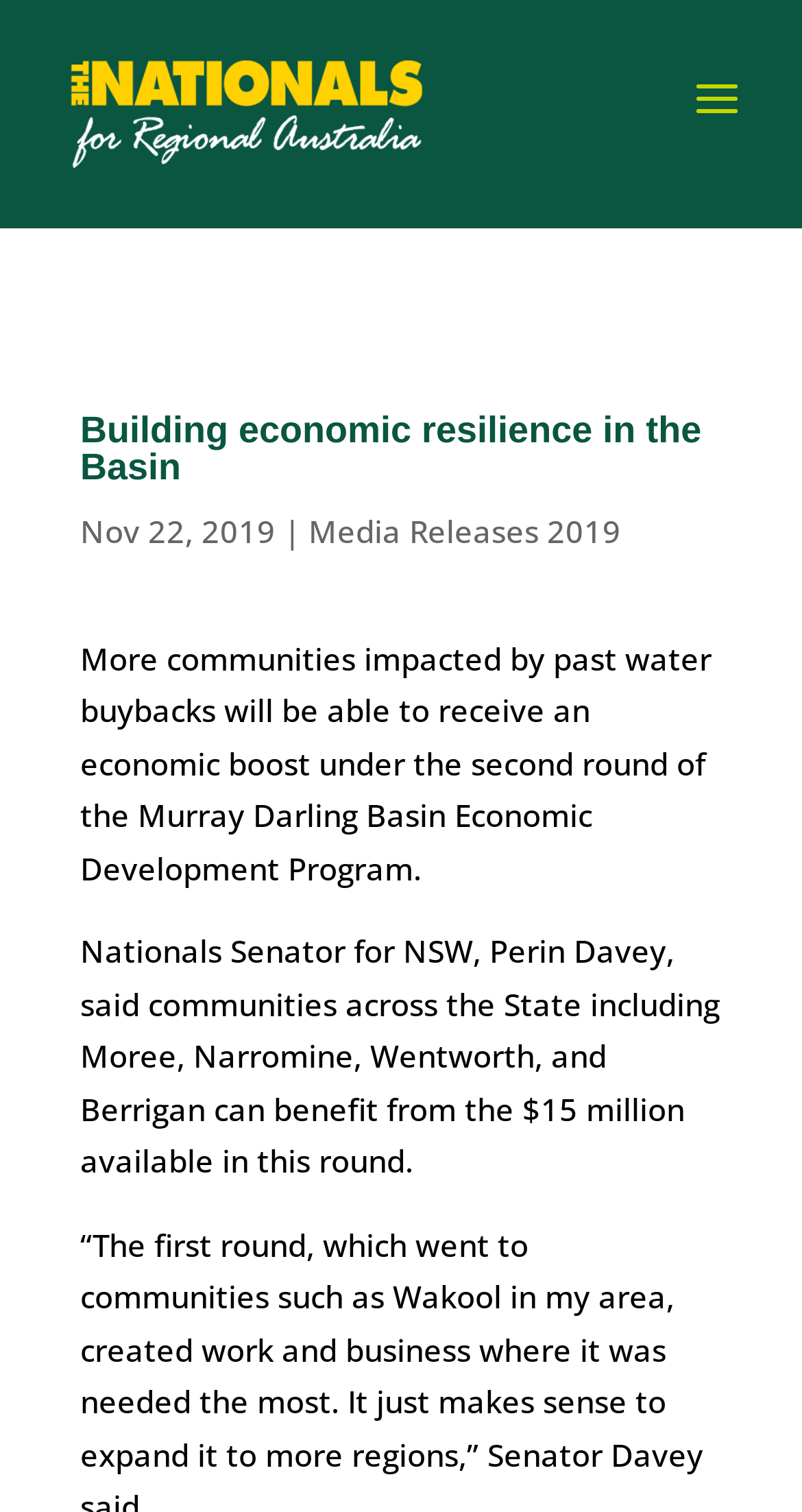Respond to the following question using a concise word or phrase: 
What is the logo at the top left corner?

The Nationals regional Australia logo